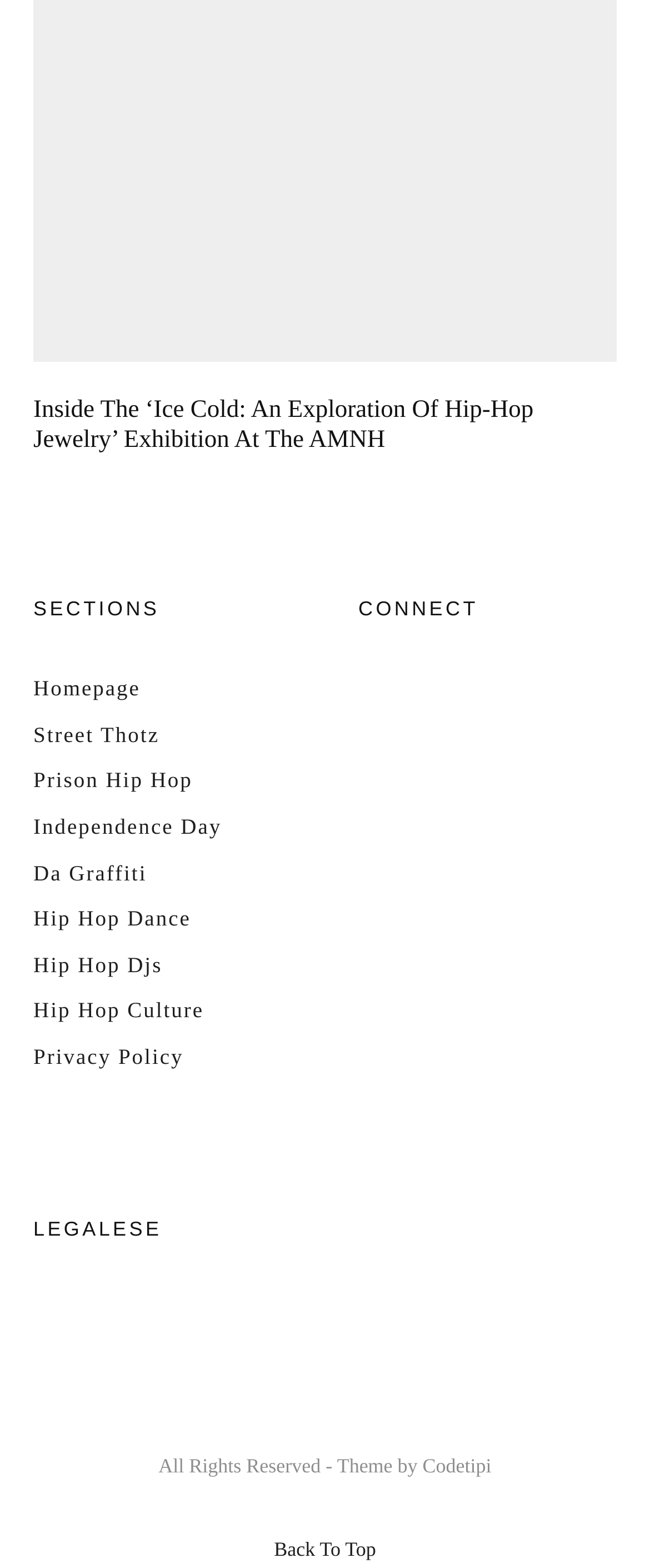How many sections are available?
Could you answer the question with a detailed and thorough explanation?

I counted the number of links under the 'SECTIONS' heading, which are 'Homepage', 'Street Thotz', 'Prison Hip Hop', 'Independence Day', 'Da Graffiti', 'Hip Hop Dance', and 'Hip Hop Djs'. There are 7 links in total.